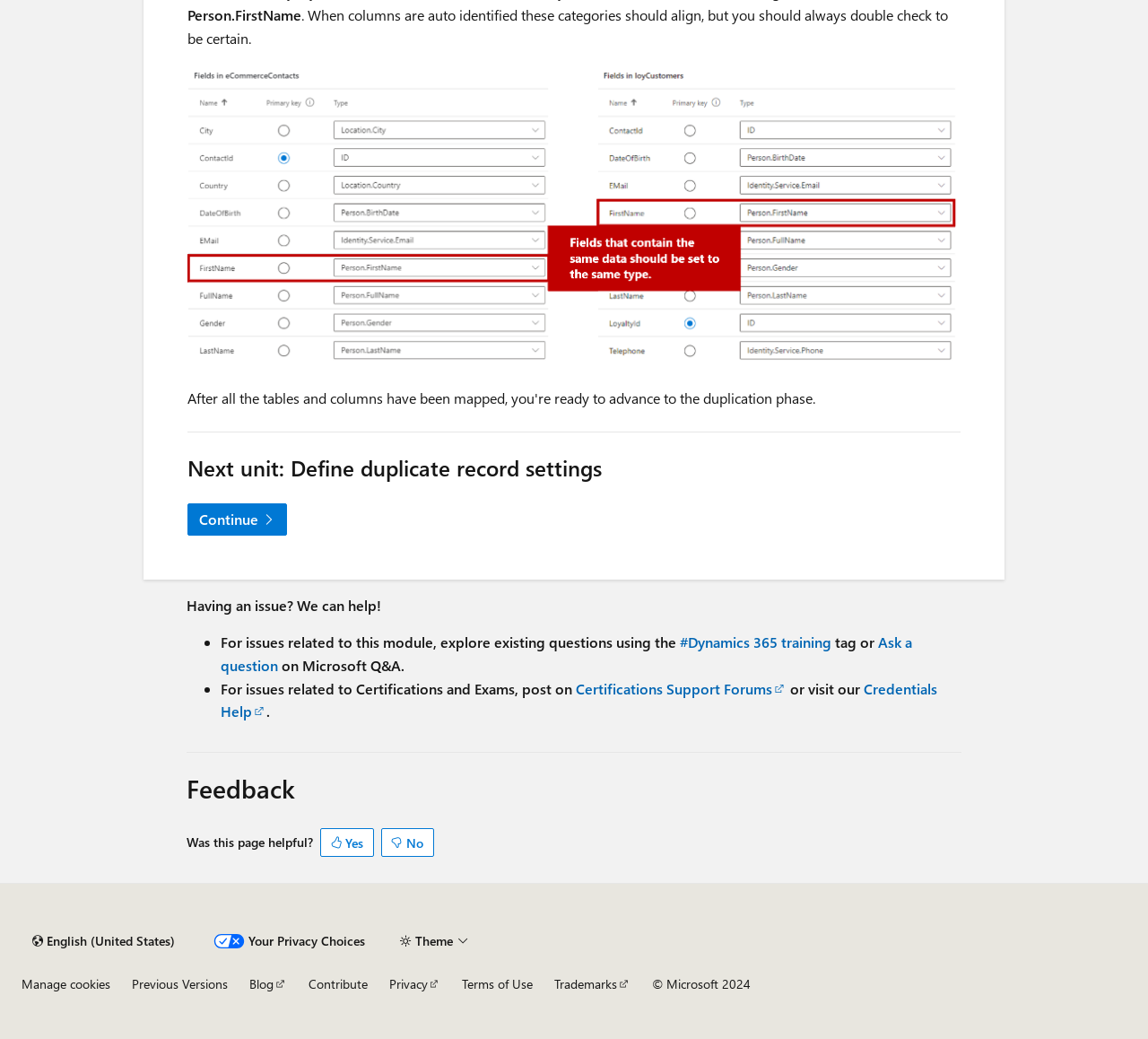Pinpoint the bounding box coordinates of the area that should be clicked to complete the following instruction: "Click the 'Continue' button". The coordinates must be given as four float numbers between 0 and 1, i.e., [left, top, right, bottom].

[0.163, 0.484, 0.25, 0.515]